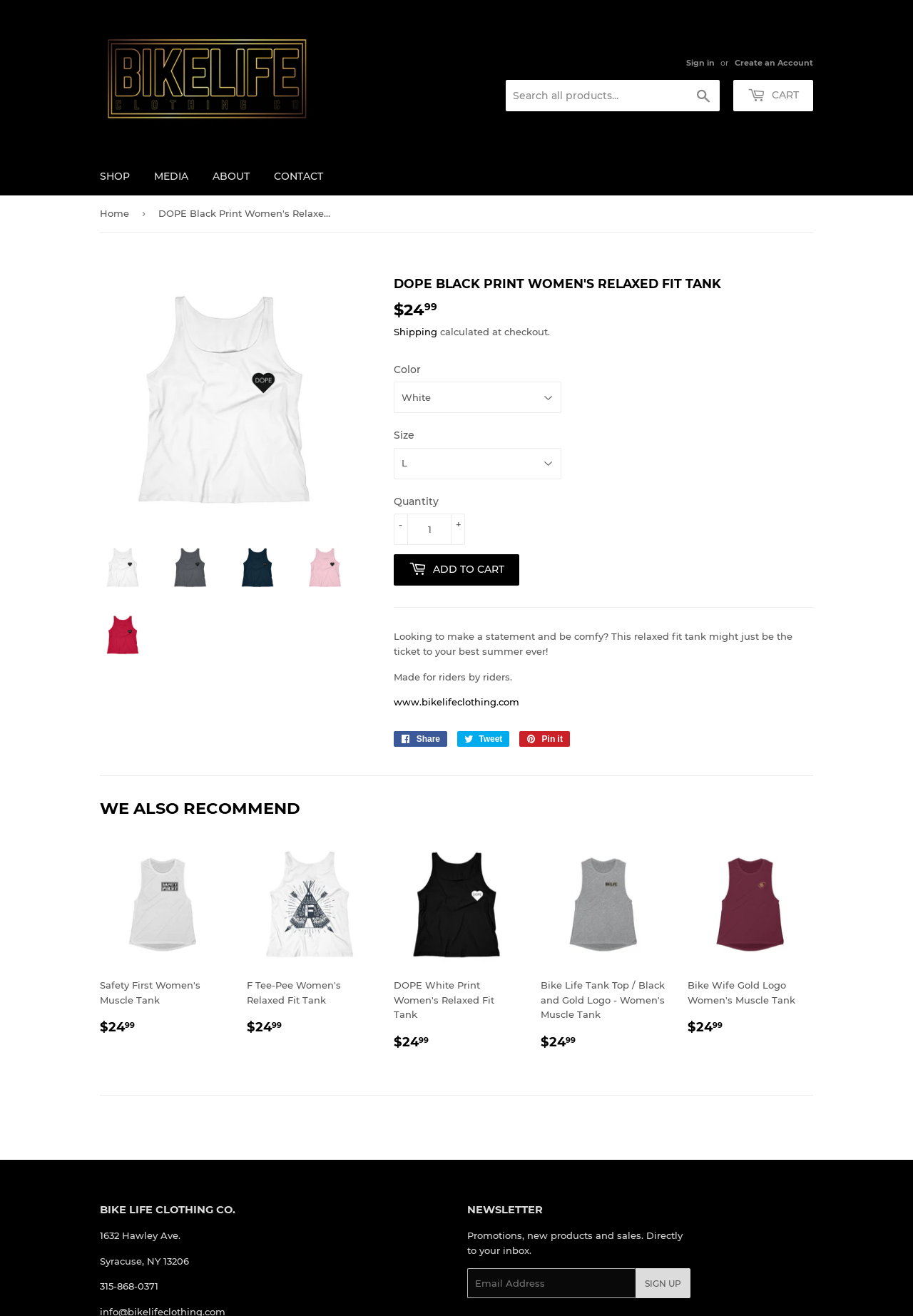Please locate the bounding box coordinates of the element's region that needs to be clicked to follow the instruction: "Sign in". The bounding box coordinates should be provided as four float numbers between 0 and 1, i.e., [left, top, right, bottom].

[0.752, 0.044, 0.783, 0.051]